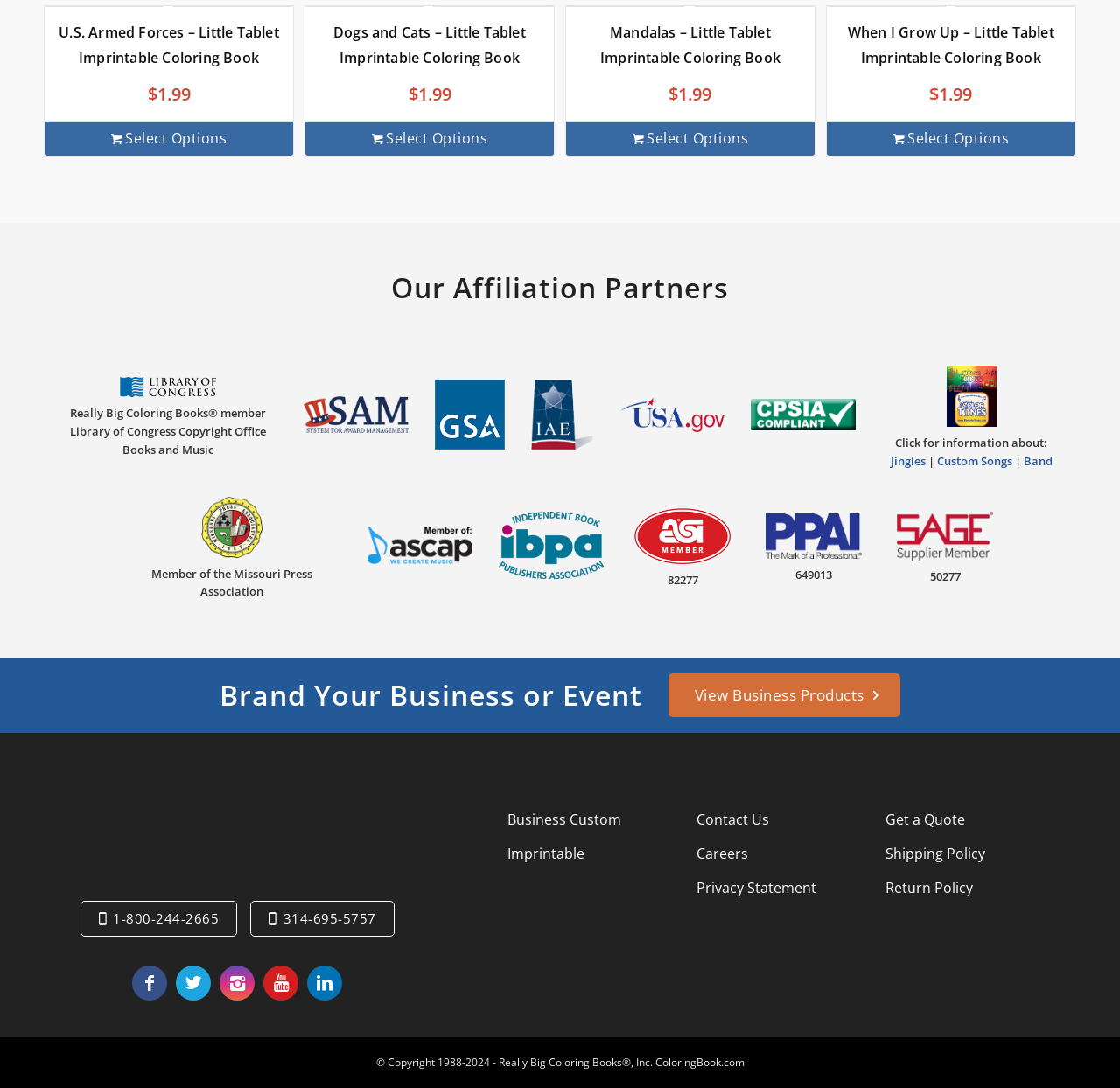What is the name of the company mentioned at the bottom of the webpage?
Examine the screenshot and reply with a single word or phrase.

Really Big Coloring Books®, Inc.